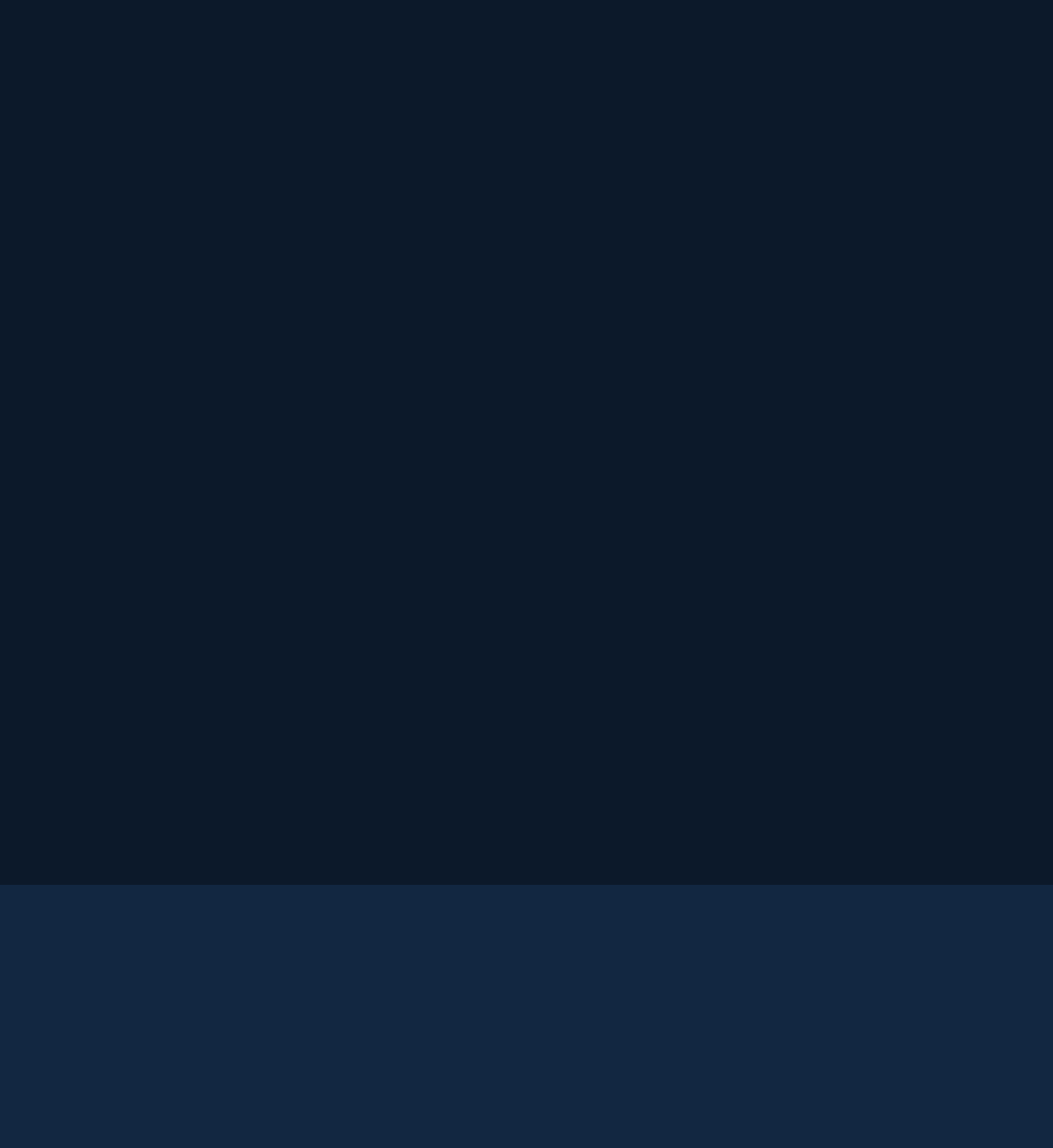Pinpoint the bounding box coordinates of the clickable area needed to execute the instruction: "Get directions to 175 S Main St". The coordinates should be specified as four float numbers between 0 and 1, i.e., [left, top, right, bottom].

[0.606, 0.236, 0.684, 0.249]